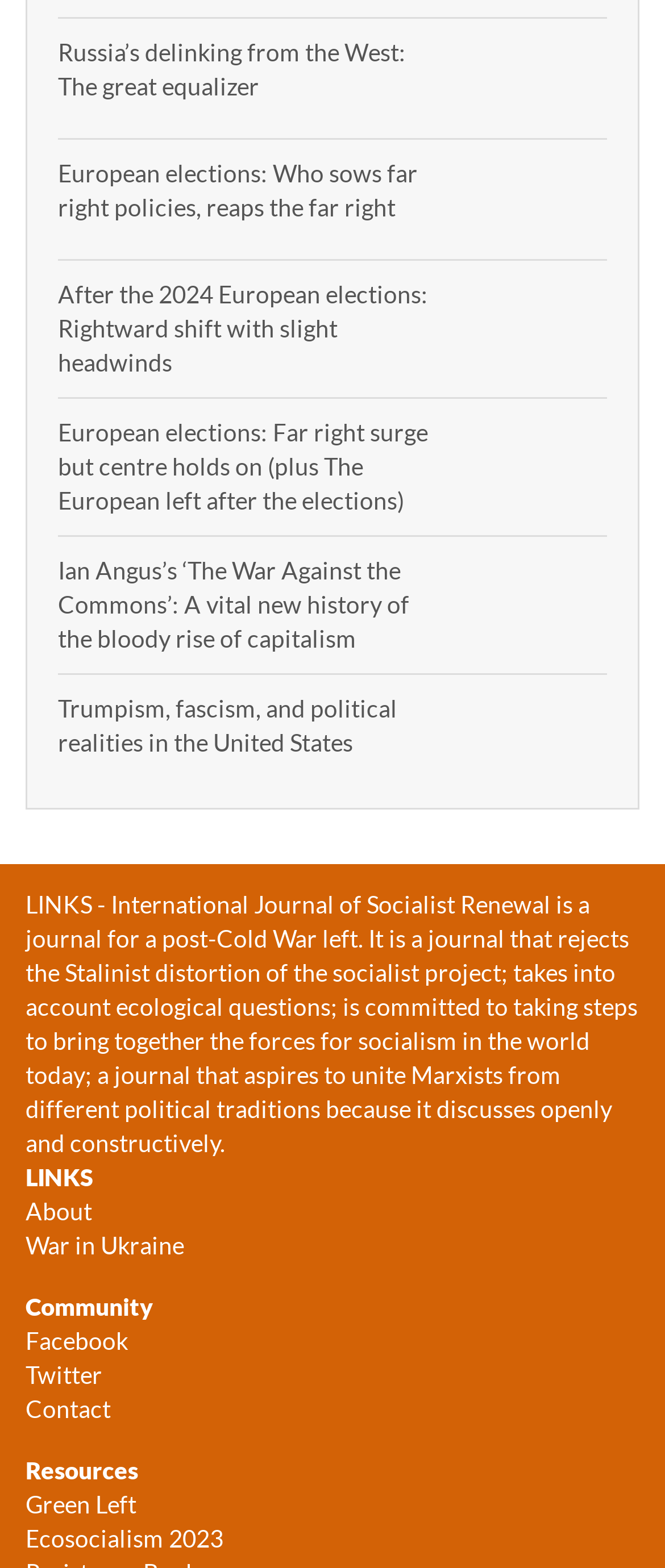What is the purpose of the LINKS journal?
Use the information from the image to give a detailed answer to the question.

The StaticText element at coordinates [0.038, 0.568, 0.959, 0.738] describes the purpose of the LINKS journal, stating that it is a journal for a post-Cold War left that rejects Stalinist distortion and takes into account ecological questions.